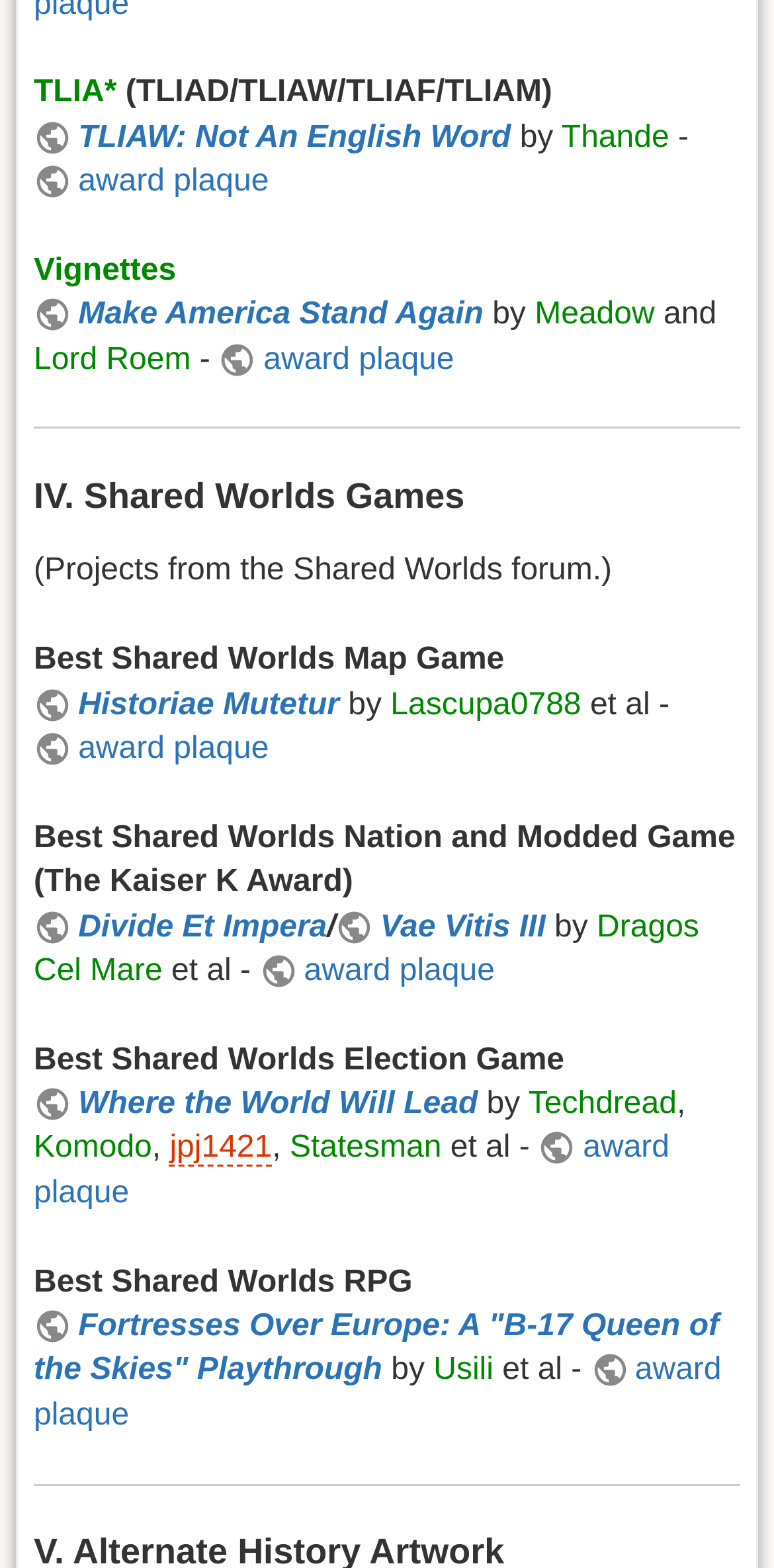Answer the following query concisely with a single word or phrase:
How many links are there in the section 'Best Shared Worlds Map Game'?

3